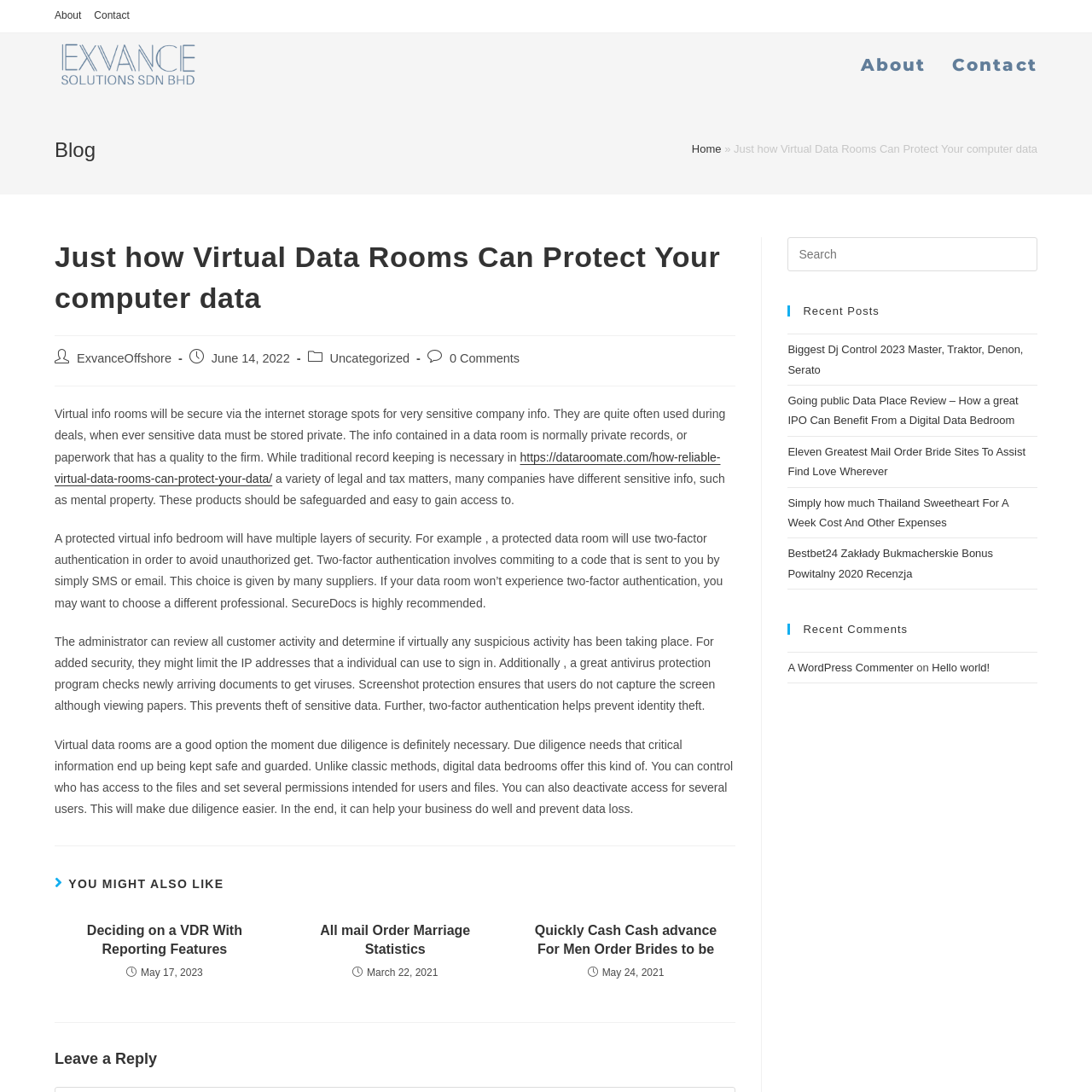Based on the element description: "Home", identify the bounding box coordinates for this UI element. The coordinates must be four float numbers between 0 and 1, listed as [left, top, right, bottom].

[0.633, 0.131, 0.661, 0.142]